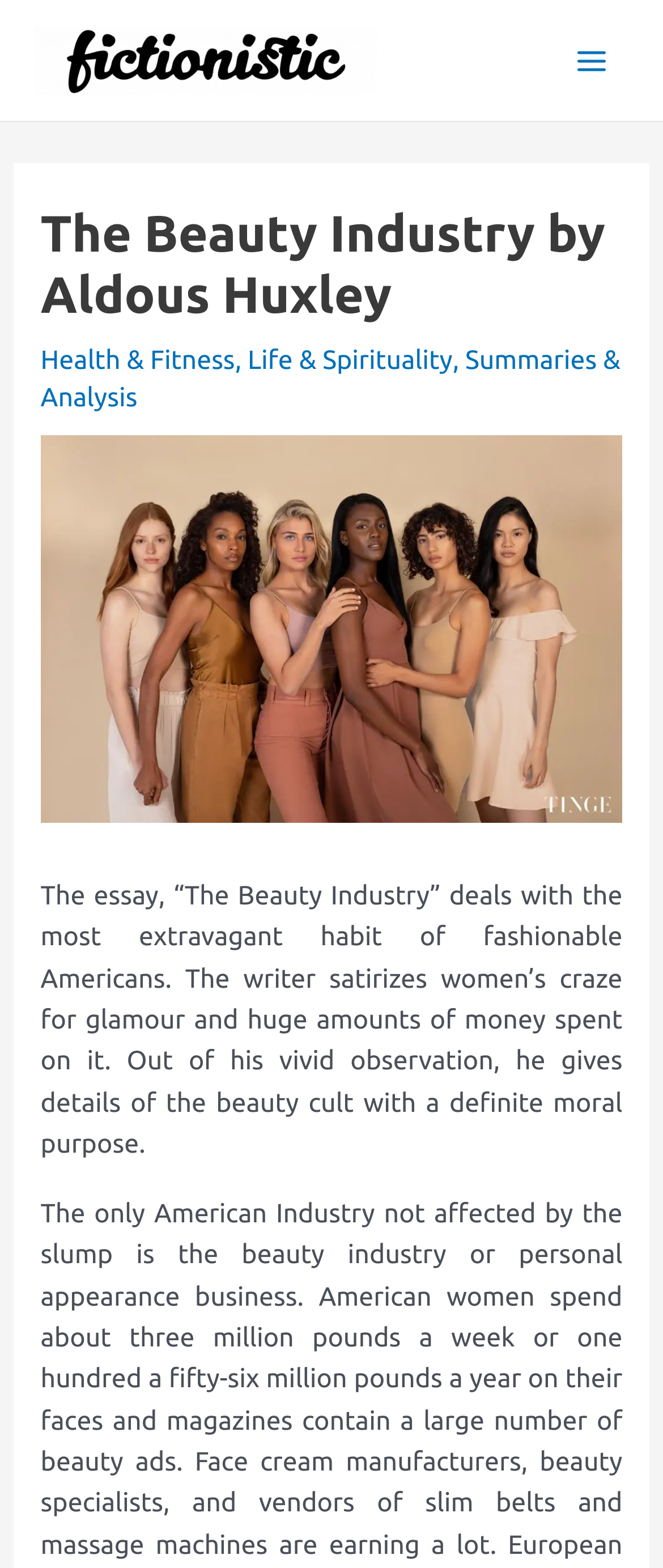Find and provide the bounding box coordinates for the UI element described here: "Summaries & Analysis". The coordinates should be given as four float numbers between 0 and 1: [left, top, right, bottom].

[0.061, 0.22, 0.936, 0.263]